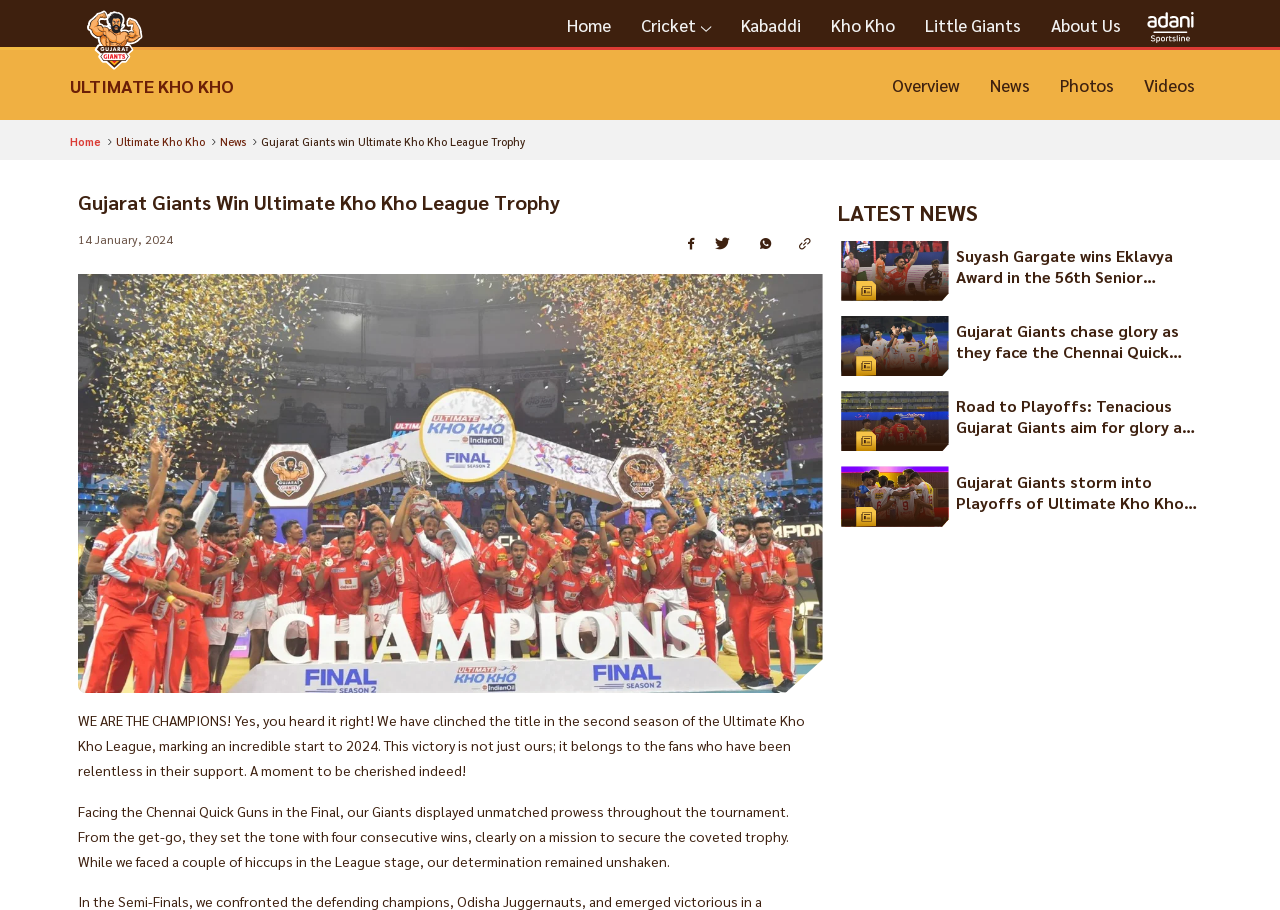Given the element description Photos, identify the bounding box coordinates for the UI element on the webpage screenshot. The format should be (top-left x, top-left y, bottom-right x, bottom-right y), with values between 0 and 1.

[0.816, 0.073, 0.882, 0.114]